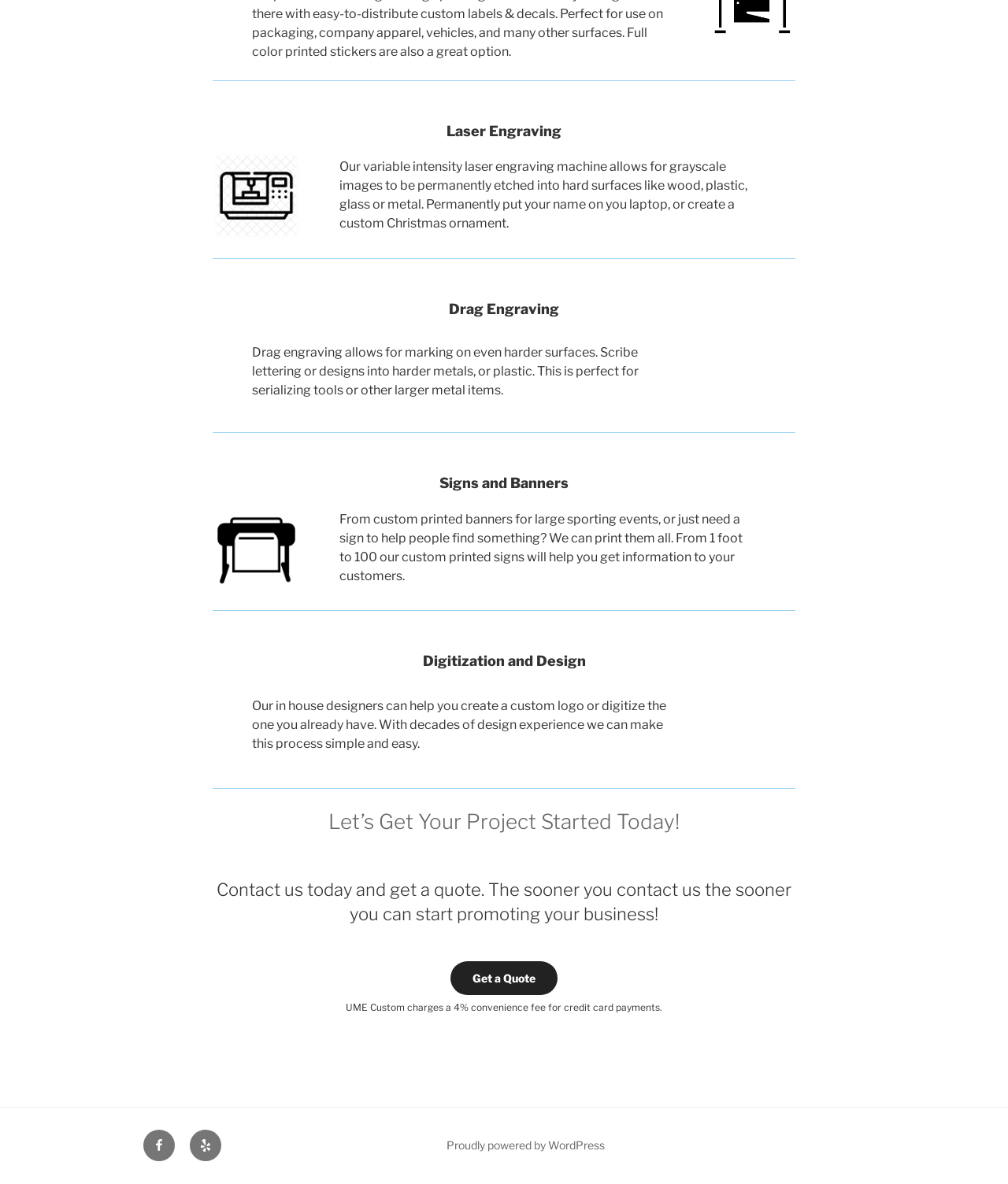Please provide the bounding box coordinates in the format (top-left x, top-left y, bottom-right x, bottom-right y). Remember, all values are floating point numbers between 0 and 1. What is the bounding box coordinate of the region described as: Get a Quote

[0.447, 0.812, 0.553, 0.84]